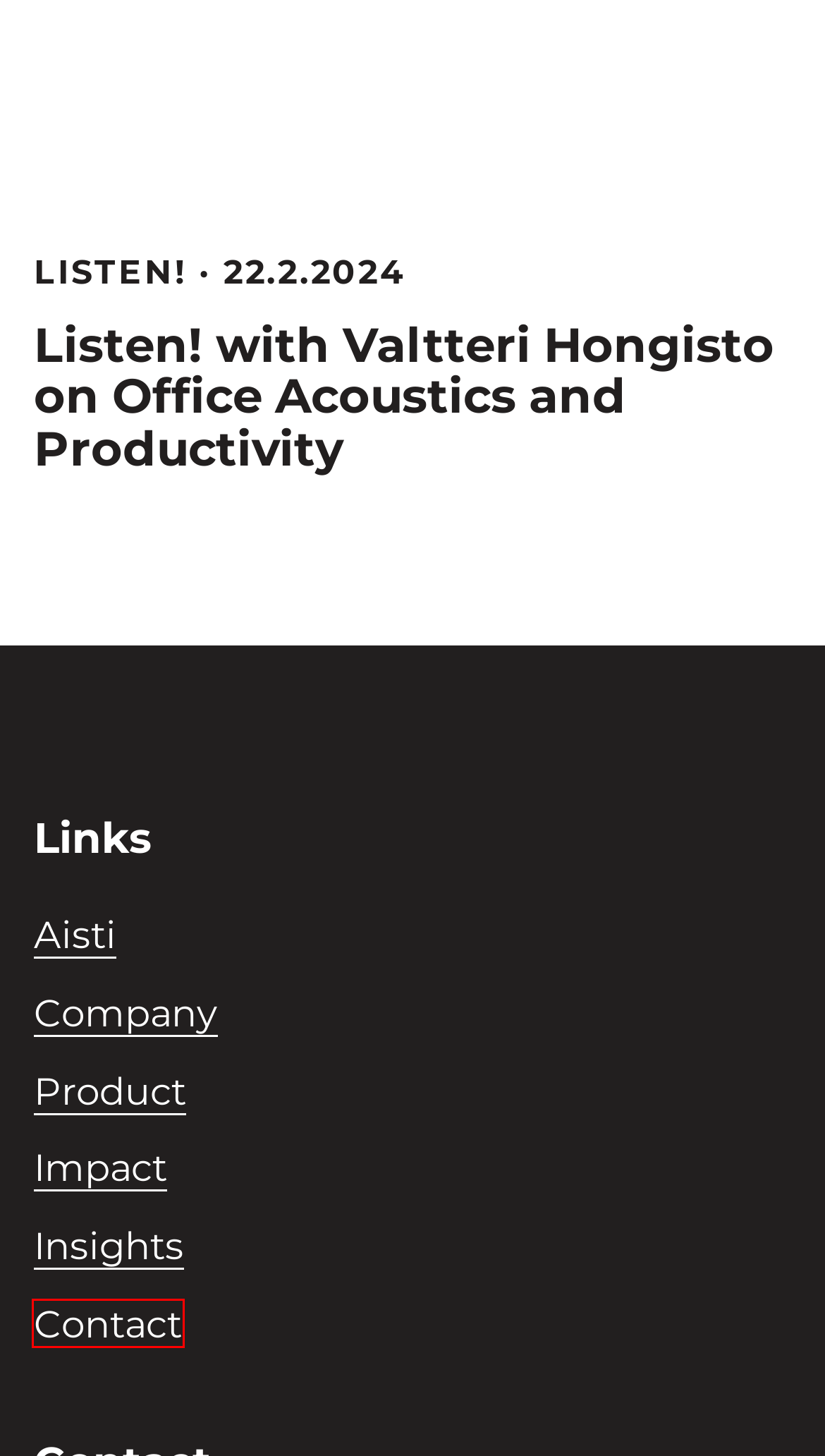You have a screenshot of a webpage with an element surrounded by a red bounding box. Choose the webpage description that best describes the new page after clicking the element inside the red bounding box. Here are the candidates:
A. Company - Aisti
B. Listen! with Valtteri Hongisto on Office Acoustics and Productivity - Aisti
C. Contact - Aisti
D. Impact - Aisti
E. What is behind “Powered by Cookiebot™” - Cookiebot
F. Listen! Archives - Aisti
G. Insights - Aisti
H. Home - Aisti

C